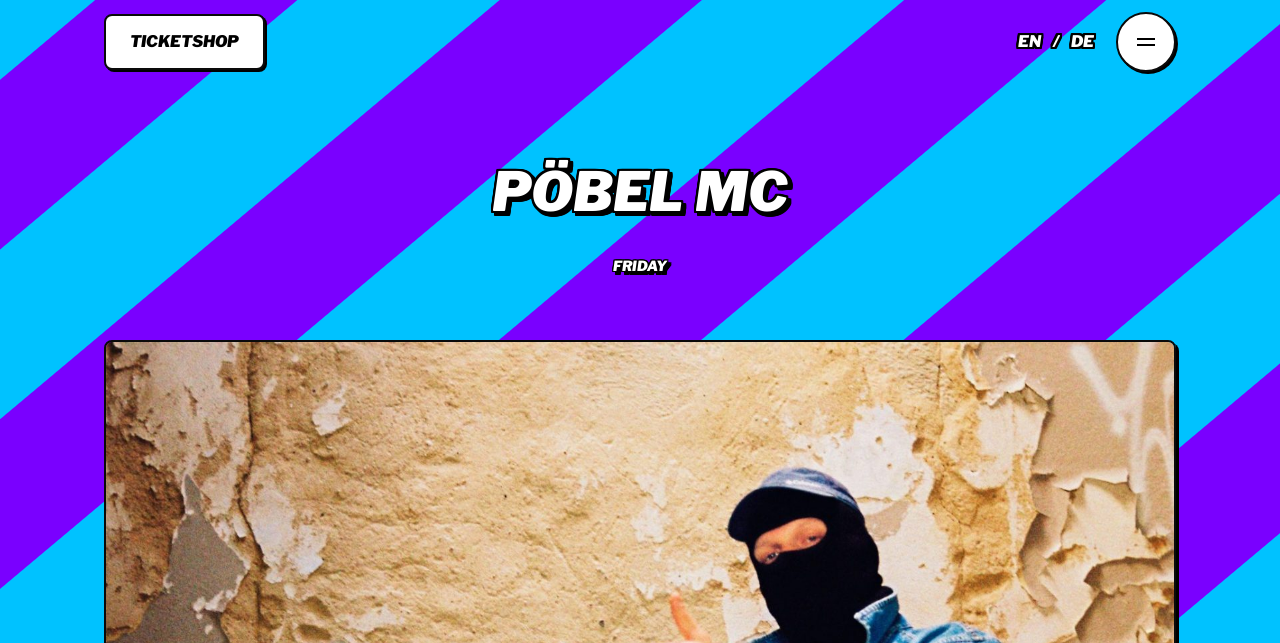Given the description: "Ticketshop", determine the bounding box coordinates of the UI element. The coordinates should be formatted as four float numbers between 0 and 1, [left, top, right, bottom].

[0.081, 0.022, 0.207, 0.109]